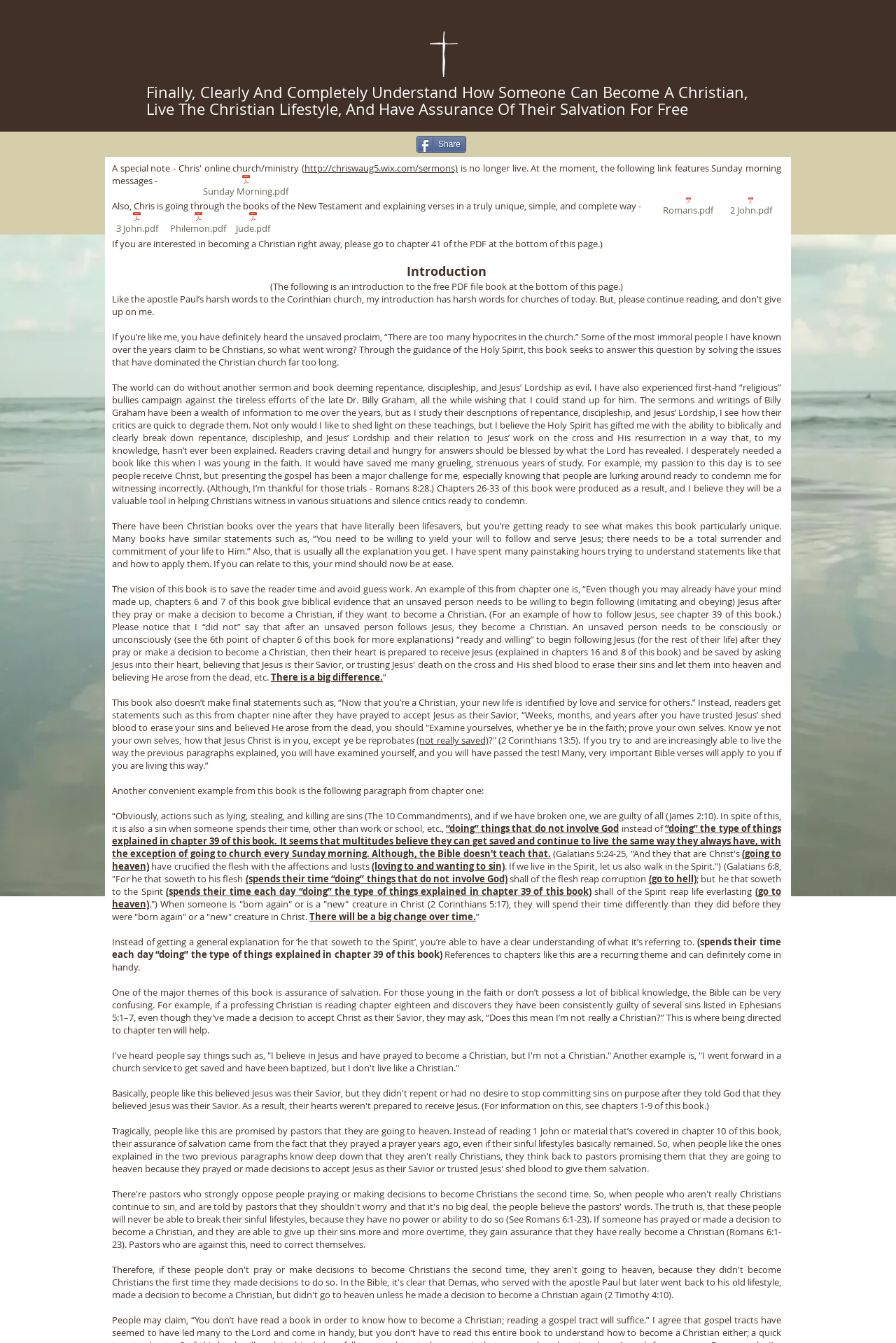Identify the bounding box for the UI element that is described as follows: "Sunday Morning.pdf".

[0.224, 0.131, 0.324, 0.15]